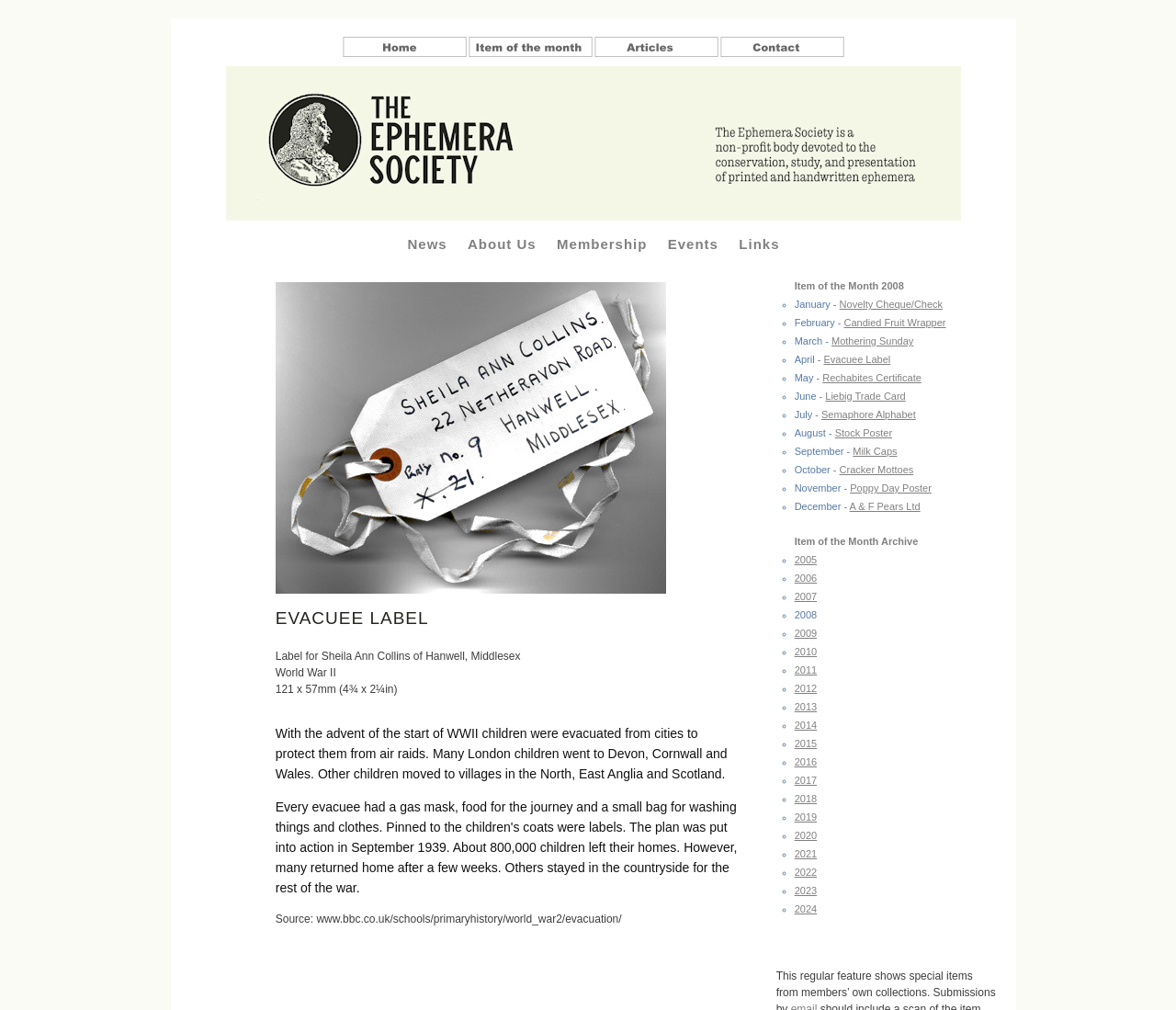Find the bounding box coordinates for the element described here: "Liebig Trade Card".

[0.702, 0.387, 0.77, 0.398]